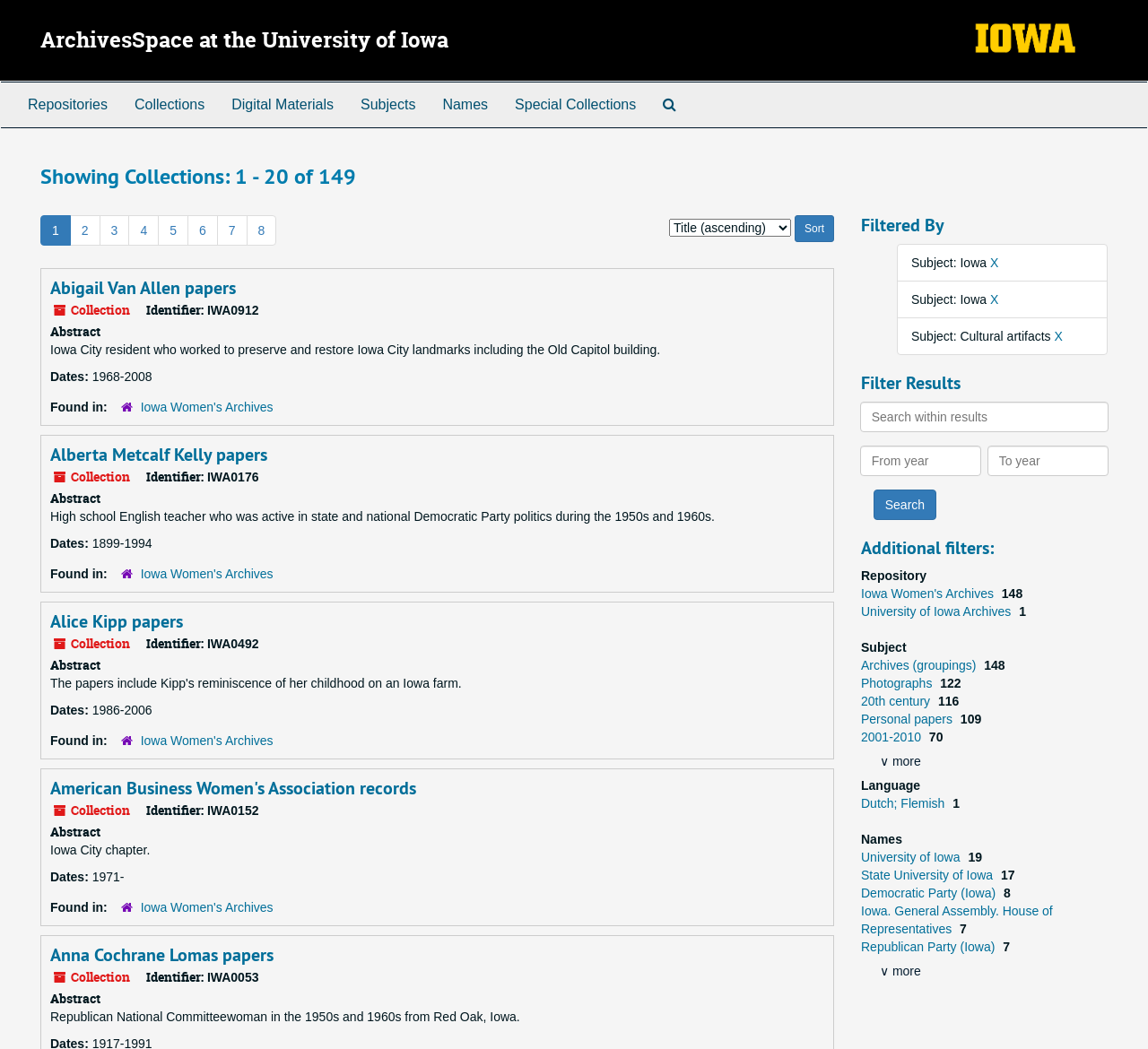Summarize the webpage in an elaborate manner.

The webpage is a collection of archives from the University of Iowa, with a heading "ArchivesSpace at the University of Iowa" at the top. Below this heading, there is a link to the university's website. To the right of the heading, there is an image of the University of Iowa Special Collections and Archives.

The top-level navigation menu is located below the image, with links to "Repositories", "Collections", "Digital Materials", "Subjects", "Names", "Special Collections", and "Search The Archives".

The main content of the webpage is a list of collections, with 20 items displayed per page. The list is headed by a title "Showing Collections: 1 - 20 of 149". Below the title, there are links to page numbers 1 to 8, allowing users to navigate through the list.

Each collection item in the list includes a heading with the collection's title, followed by a link to the collection's details. The details include the collection's identifier, abstract, dates, and the repository where it is found. The abstract provides a brief description of the collection, and the dates indicate the time period covered by the collection.

The collections are sorted alphabetically by title, and users can sort them by other criteria using a dropdown menu. There is also a "Sort" button to apply the sorting.

At the bottom of the list, there is a section "Filtered By" that shows the current filtering criteria, which can be removed by clicking on the "X" links.

Overall, the webpage provides a list of archives collections from the University of Iowa, with detailed information about each collection and filtering and sorting options to facilitate searching.